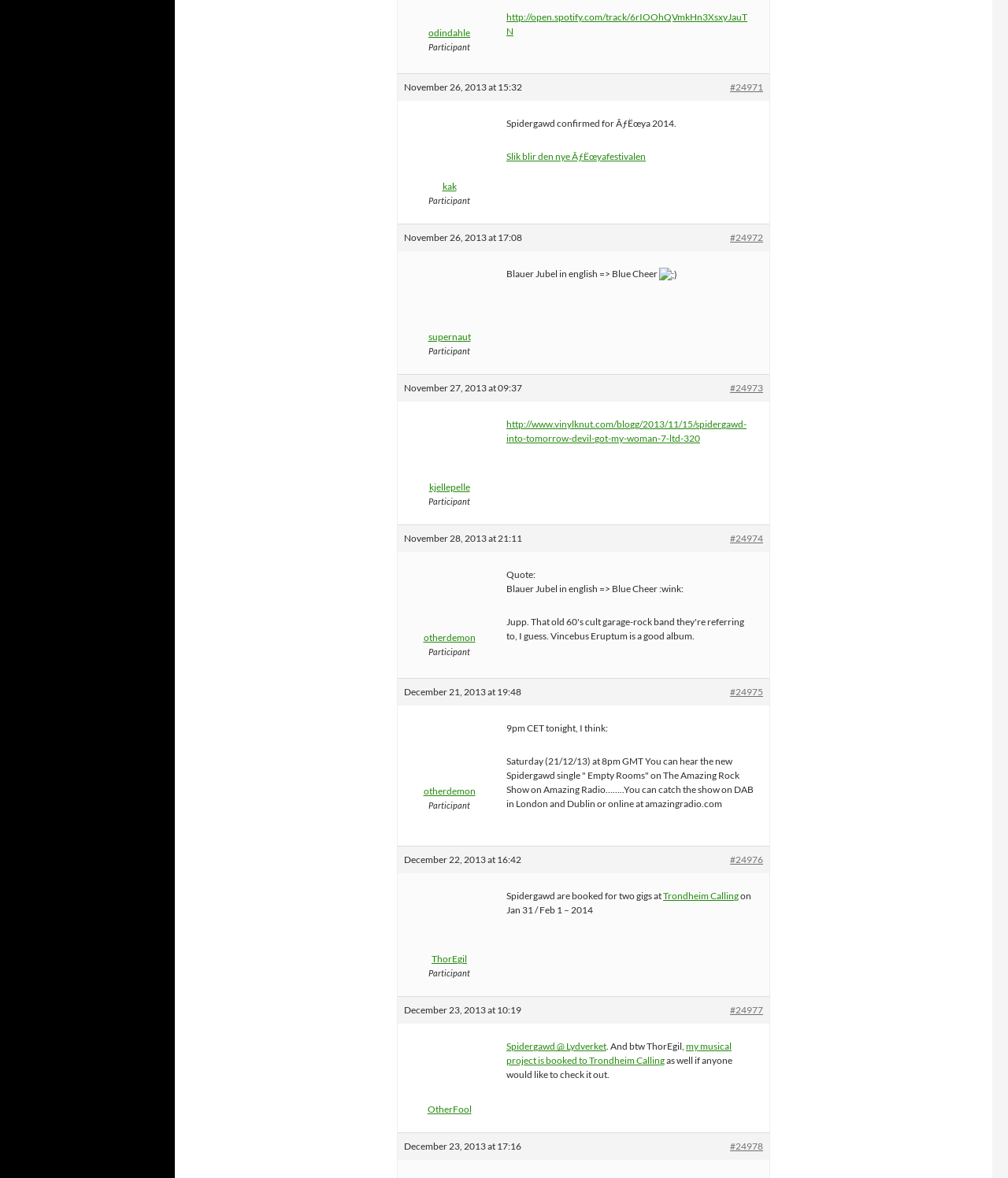Determine the bounding box coordinates of the section I need to click to execute the following instruction: "Listen to the new Spidergawd single on The Amazing Rock Show". Provide the coordinates as four float numbers between 0 and 1, i.e., [left, top, right, bottom].

[0.502, 0.641, 0.748, 0.687]